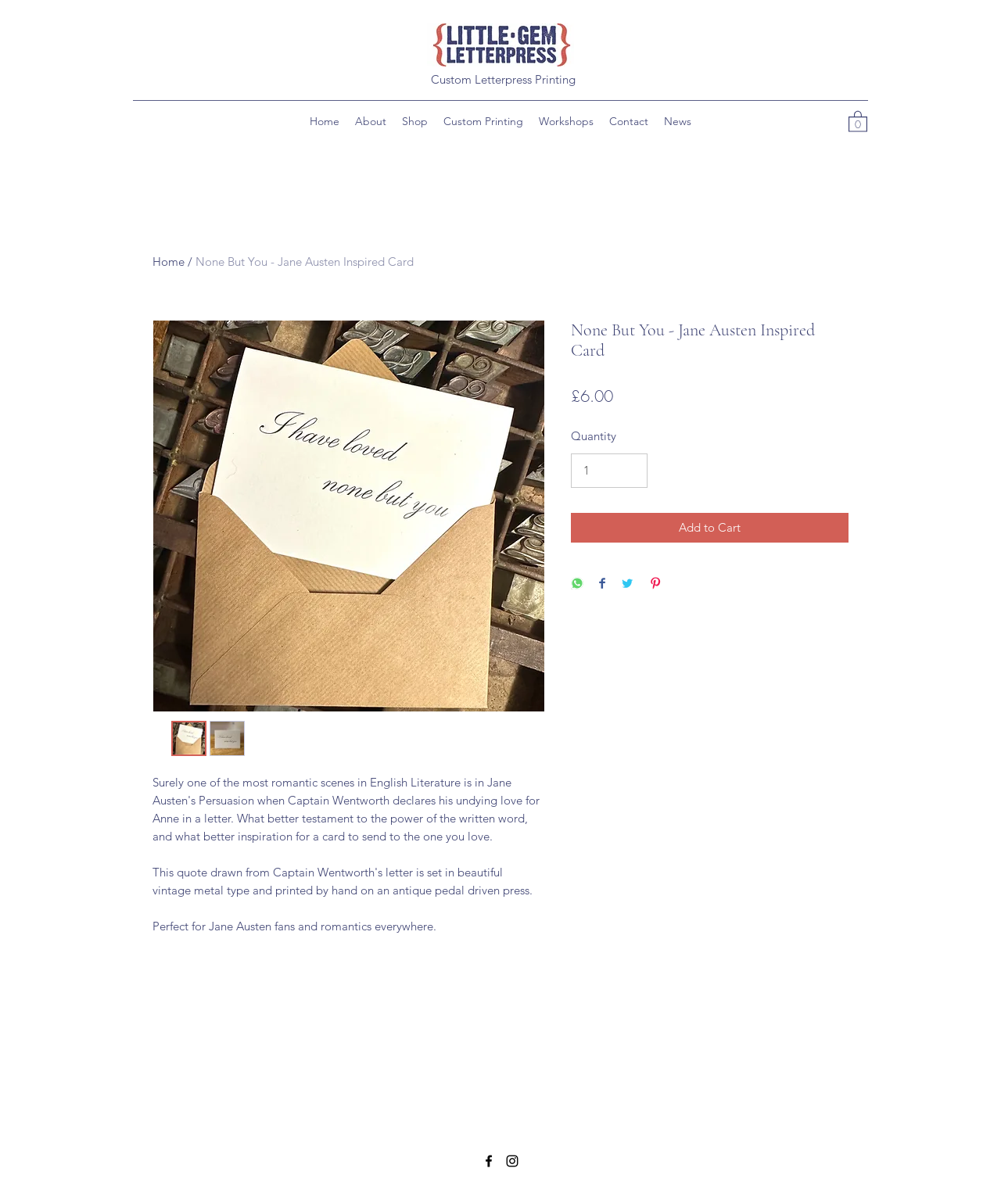Determine which piece of text is the heading of the webpage and provide it.

None But You - Jane Austen Inspired Card